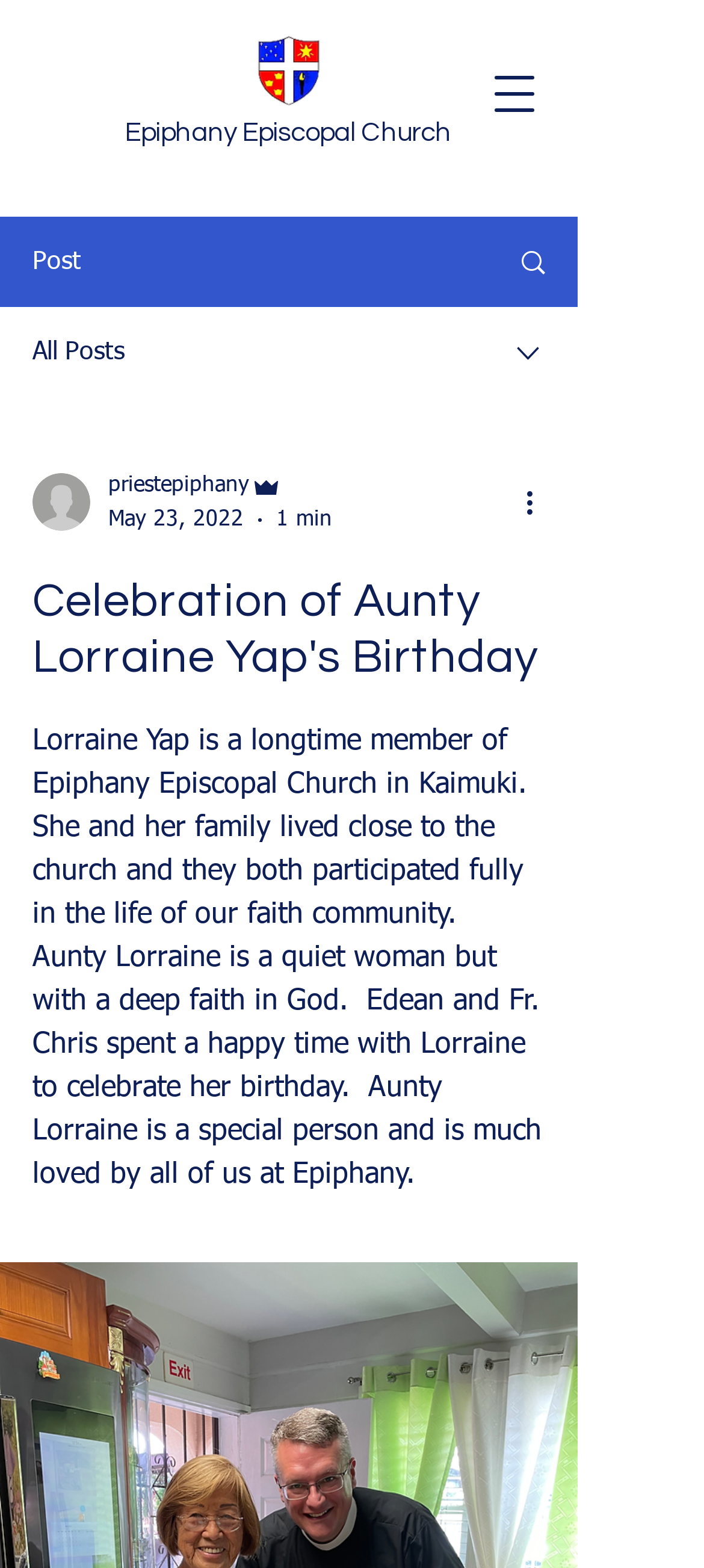Who spent a happy time with Lorraine to celebrate her birthday?
Kindly answer the question with as much detail as you can.

I found the answer by reading the text content of the StaticText element which describes the celebration of Aunty Lorraine Yap's birthday. The text mentions that Edean and Fr. Chris spent a happy time with Lorraine to celebrate her birthday.